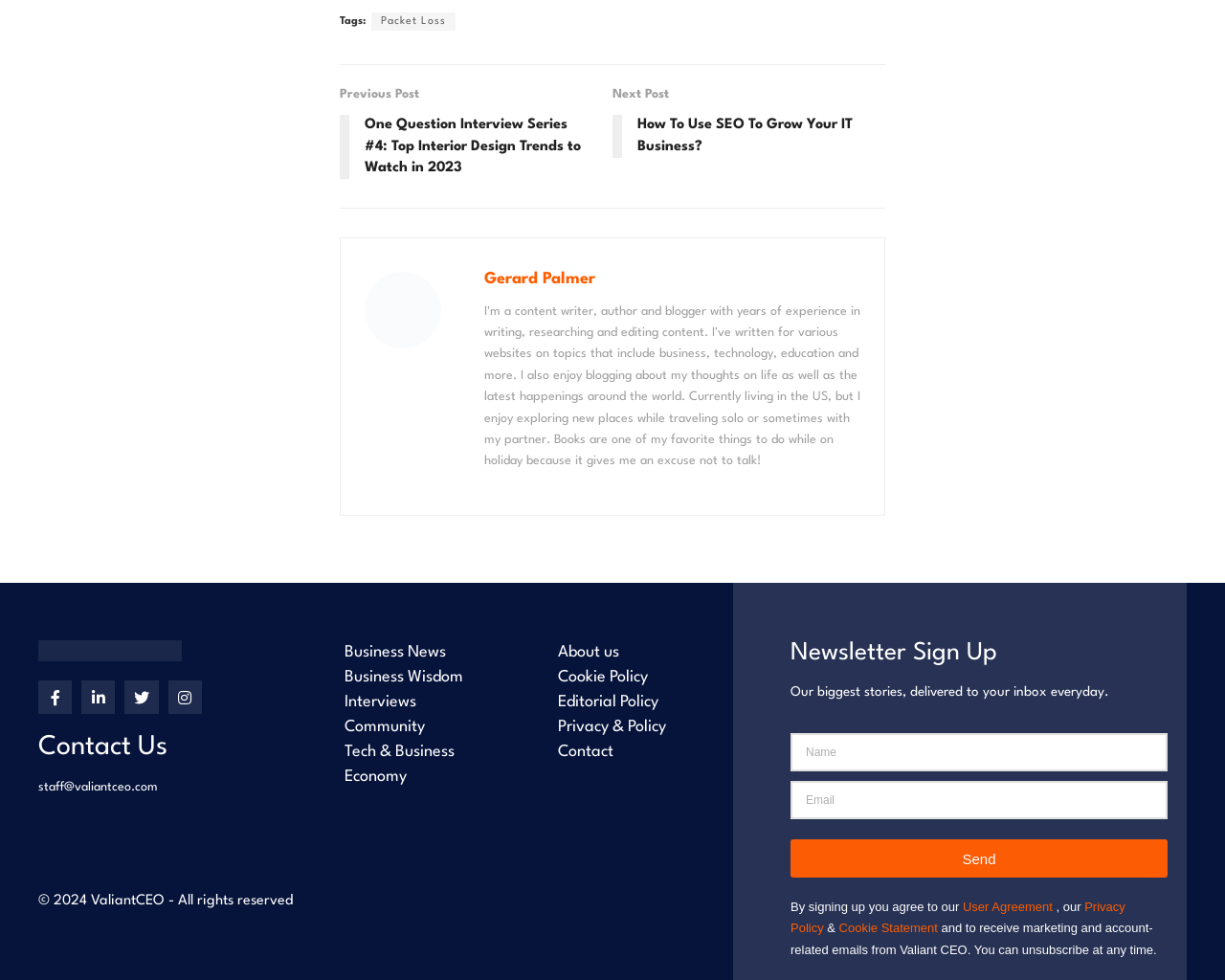Bounding box coordinates are specified in the format (top-left x, top-left y, bottom-right x, bottom-right y). All values are floating point numbers bounded between 0 and 1. Please provide the bounding box coordinate of the region this sentence describes: Contact

[0.44, 0.755, 0.559, 0.78]